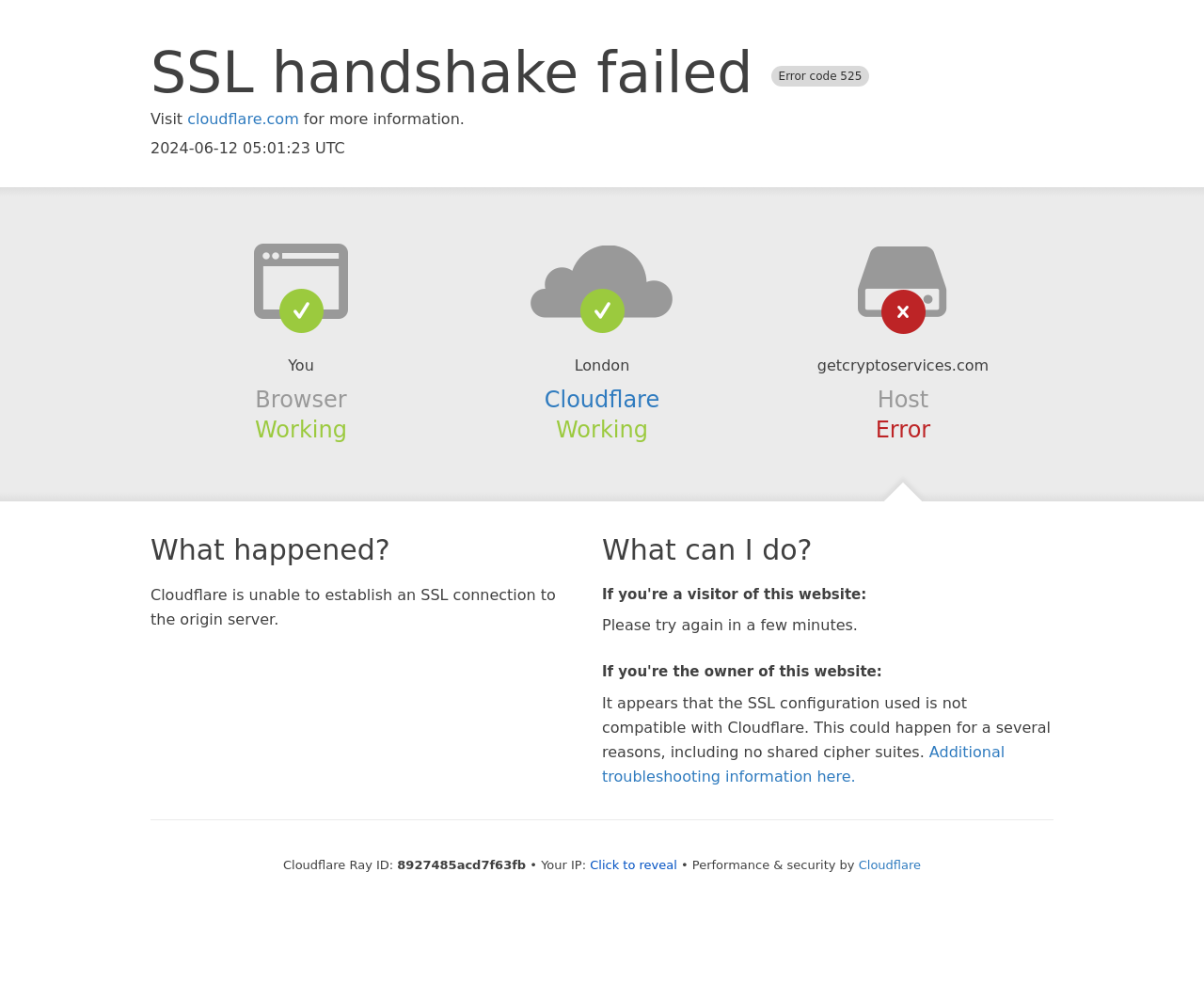From the webpage screenshot, predict the bounding box coordinates (top-left x, top-left y, bottom-right x, bottom-right y) for the UI element described here: Additional troubleshooting information here.

[0.5, 0.743, 0.834, 0.786]